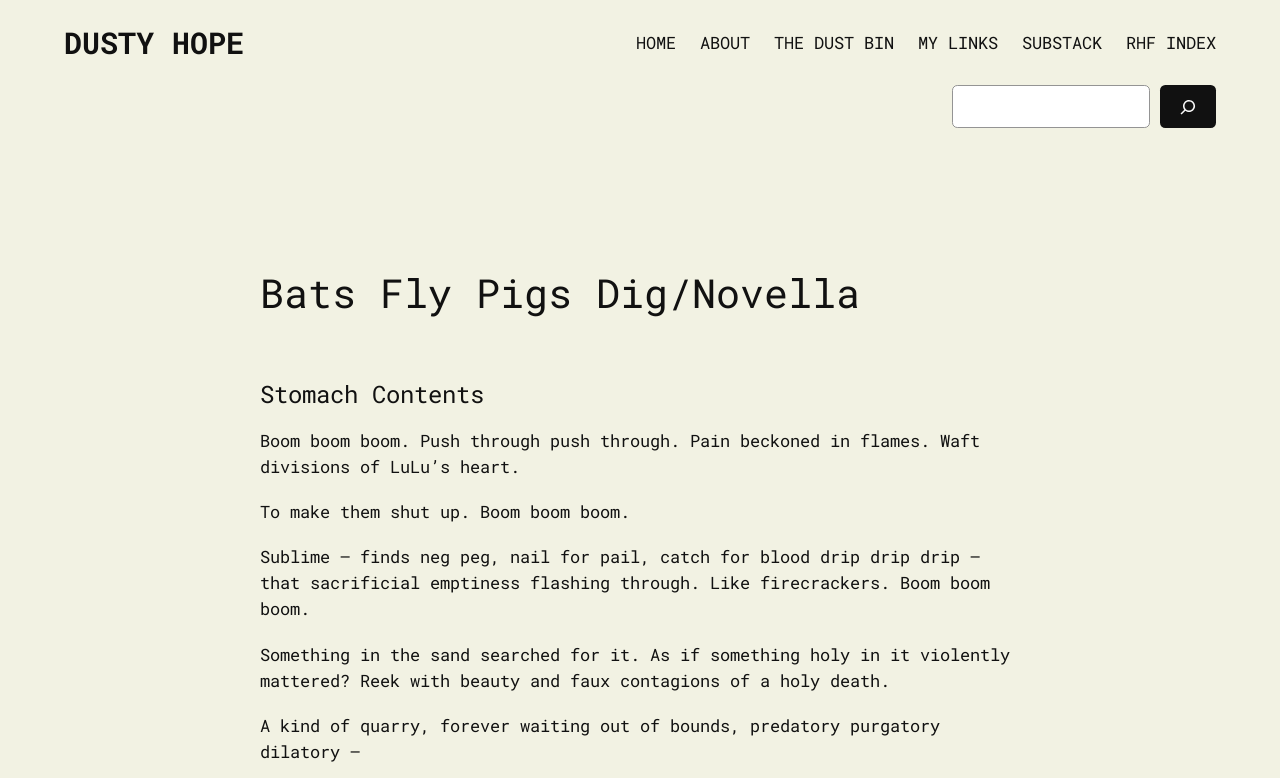Determine the bounding box coordinates in the format (top-left x, top-left y, bottom-right x, bottom-right y). Ensure all values are floating point numbers between 0 and 1. Identify the bounding box of the UI element described by: name="s"

[0.744, 0.109, 0.898, 0.165]